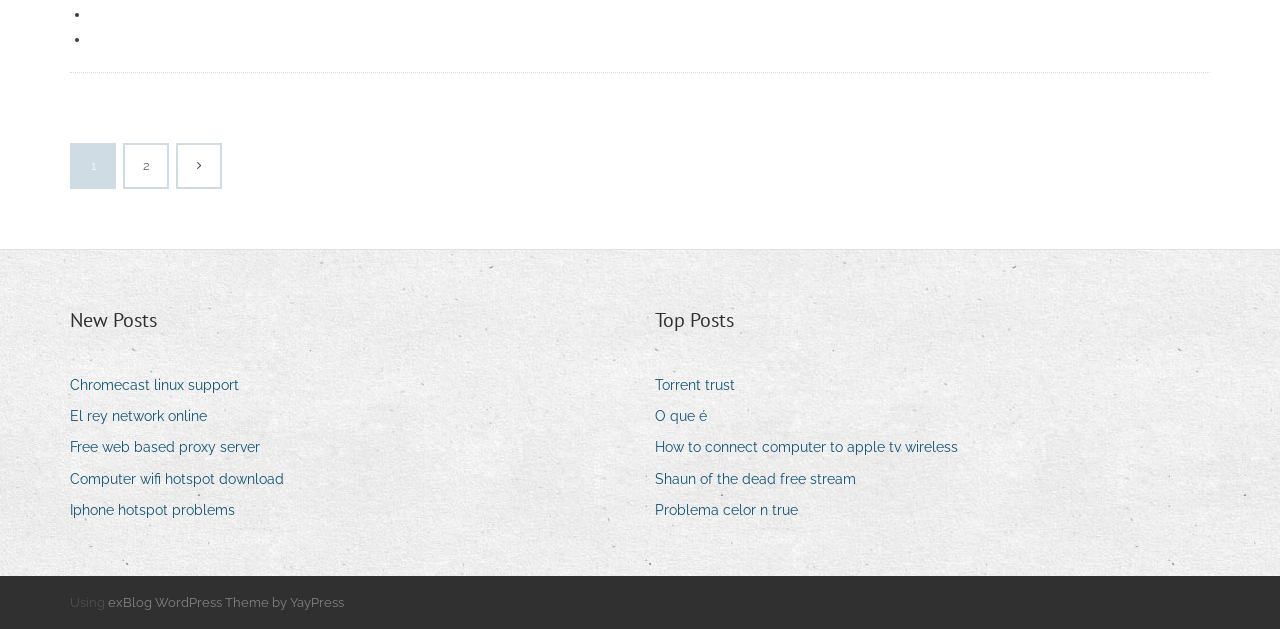Please identify the bounding box coordinates of the element that needs to be clicked to execute the following command: "Check 'Torrent trust'". Provide the bounding box using four float numbers between 0 and 1, formatted as [left, top, right, bottom].

[0.512, 0.591, 0.586, 0.635]